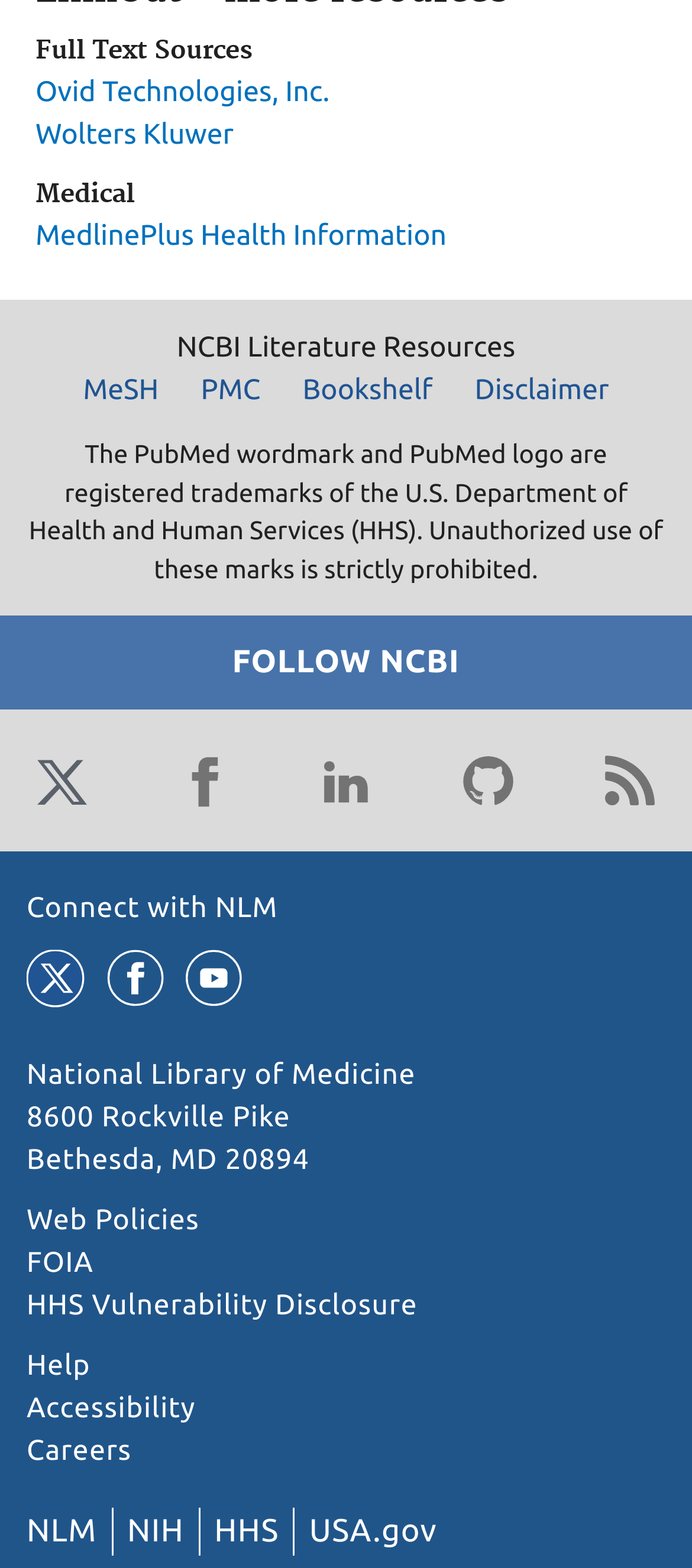Provide your answer in a single word or phrase: 
What is the name of the database mentioned on the webpage?

PubMed